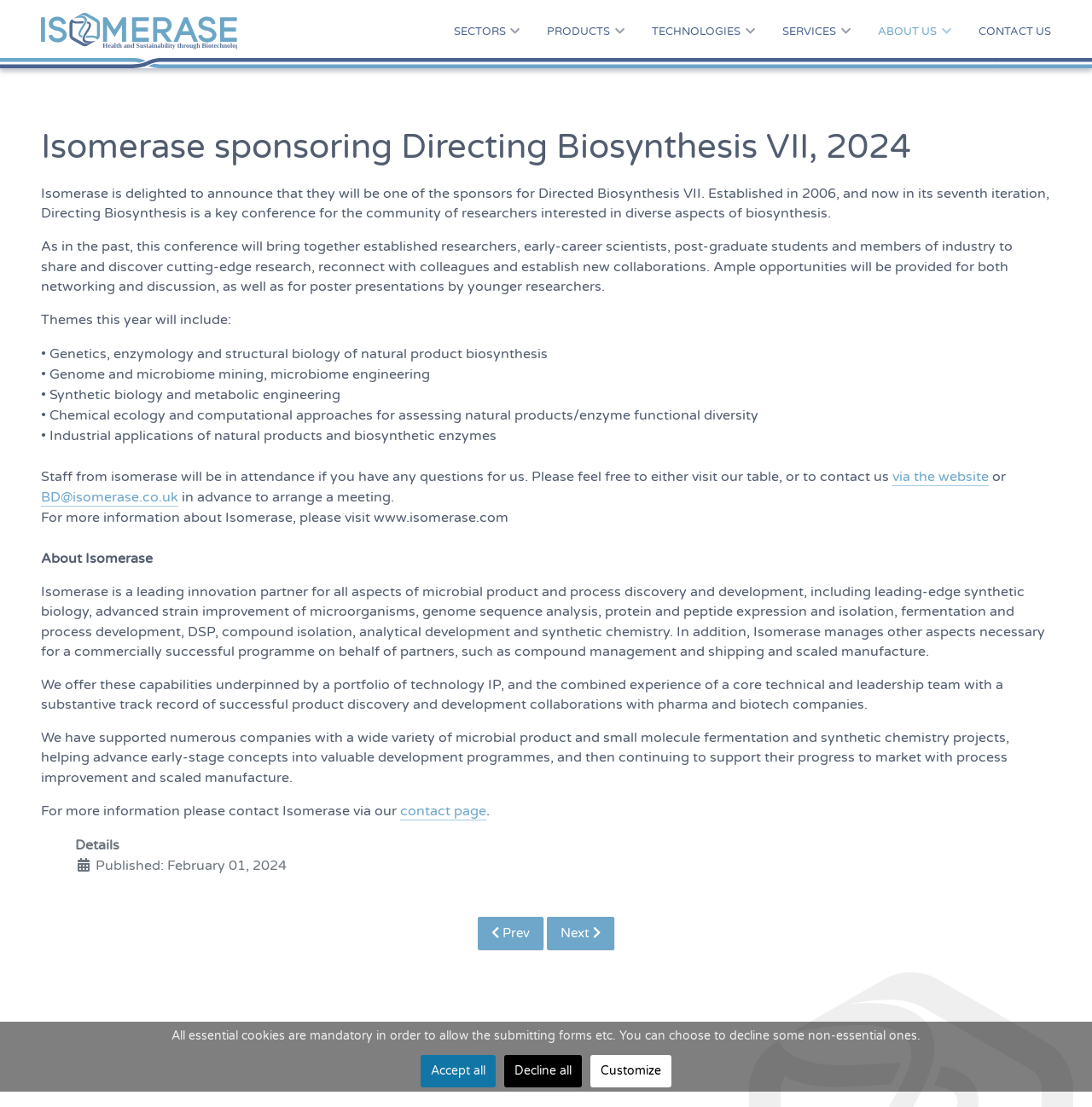Locate the primary headline on the webpage and provide its text.

Isomerase sponsoring Directing Biosynthesis VII, 2024